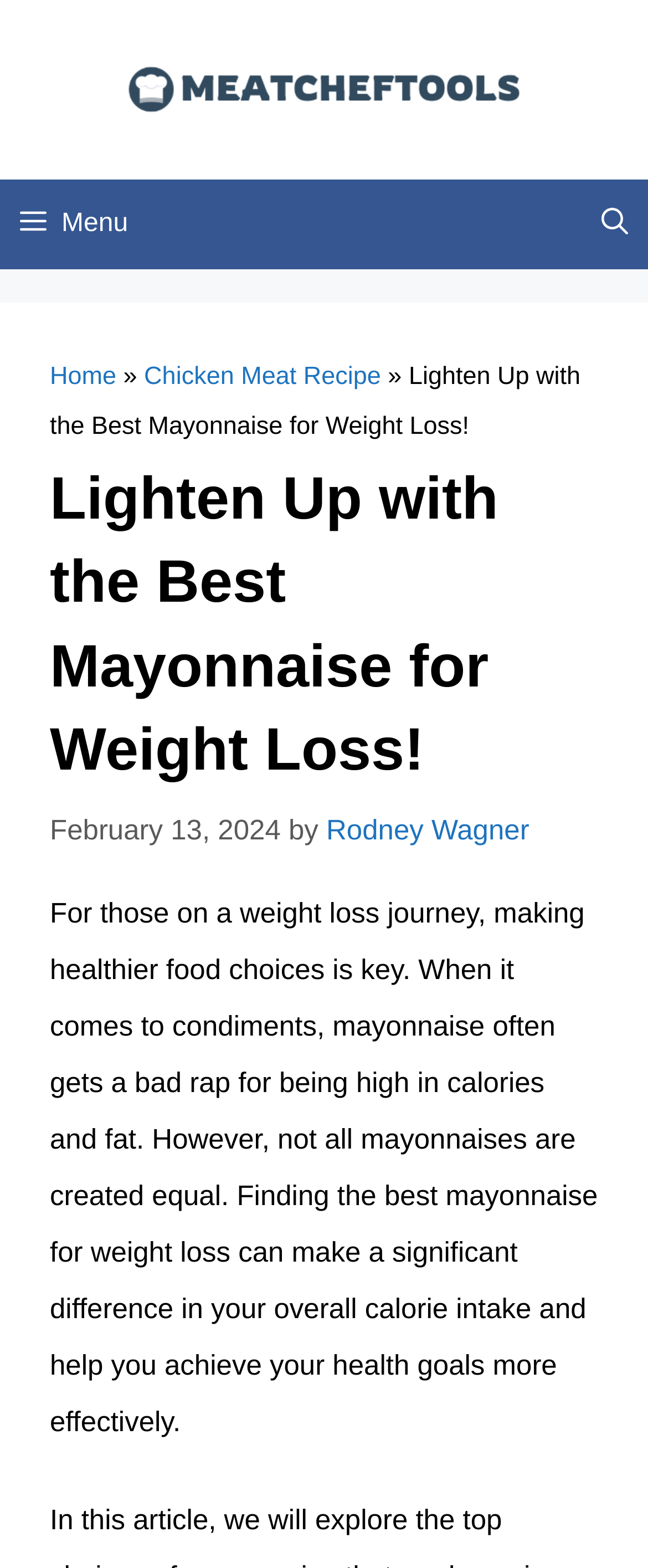Create an in-depth description of the webpage, covering main sections.

The webpage is about finding the best mayonnaise for weight loss. At the top, there is a banner with the site's name, "MeatChefTools", accompanied by a logo image. Below the banner, there is a primary navigation menu with a "Menu" button and a "Search Bar" link on the right side. 

Underneath the navigation menu, there is a breadcrumbs section that shows the page's hierarchy, starting from the "Home" page, followed by "Chicken Meat Recipe", and finally the current page, "Lighten Up with the Best Mayonnaise for Weight Loss!". 

The main content of the page is headed by a title, "Lighten Up with the Best Mayonnaise for Weight Loss!", which is also the title of the article. The article's publication date, "February 13, 2024", and the author's name, "Rodney Wagner", are displayed below the title. 

The main article text starts below the author's information, discussing the importance of making healthier food choices, particularly when it comes to condiments like mayonnaise, which can be high in calories and fat. The text explains that not all mayonnaises are created equal and that finding the best mayonnaise for weight loss can make a significant difference in overall calorie intake and help achieve health goals more effectively.